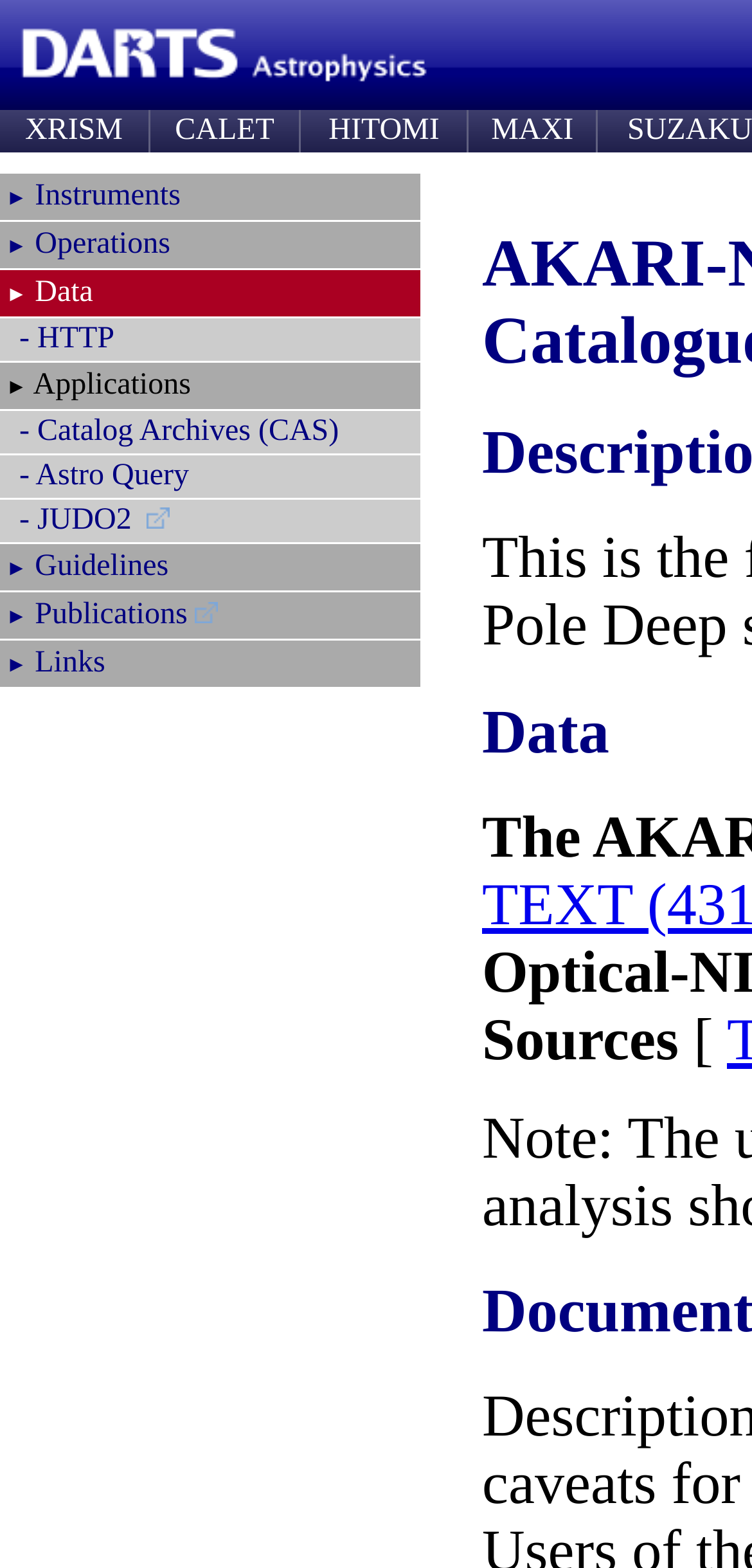What is the location of the 'Guidelines' link?
Please provide a comprehensive answer to the question based on the webpage screenshot.

I see a series of links with labels like 'Instruments', 'Operations', 'Data', and 'Guidelines'. The 'Guidelines' link is located below the 'Data' link, suggesting that it is part of a navigation menu.